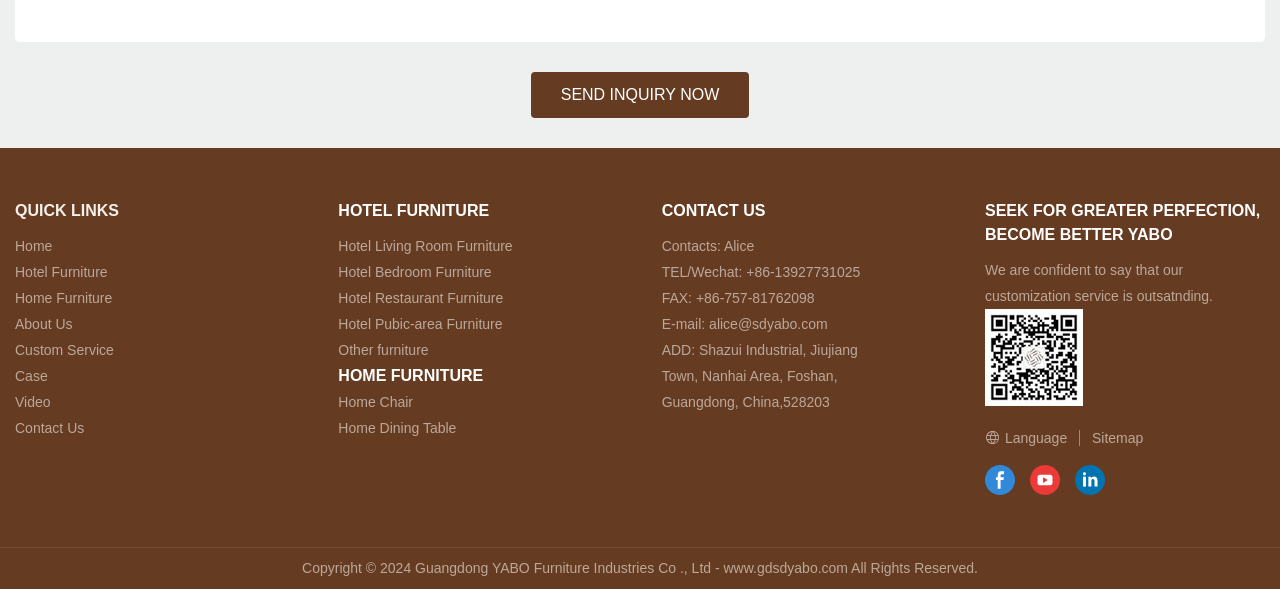What type of furniture does the company provide?
Use the image to give a comprehensive and detailed response to the question.

The company provides both hotel and home furniture, as indicated by the 'HOTEL FURNITURE' and 'HOME FURNITURE' sections on the webpage.